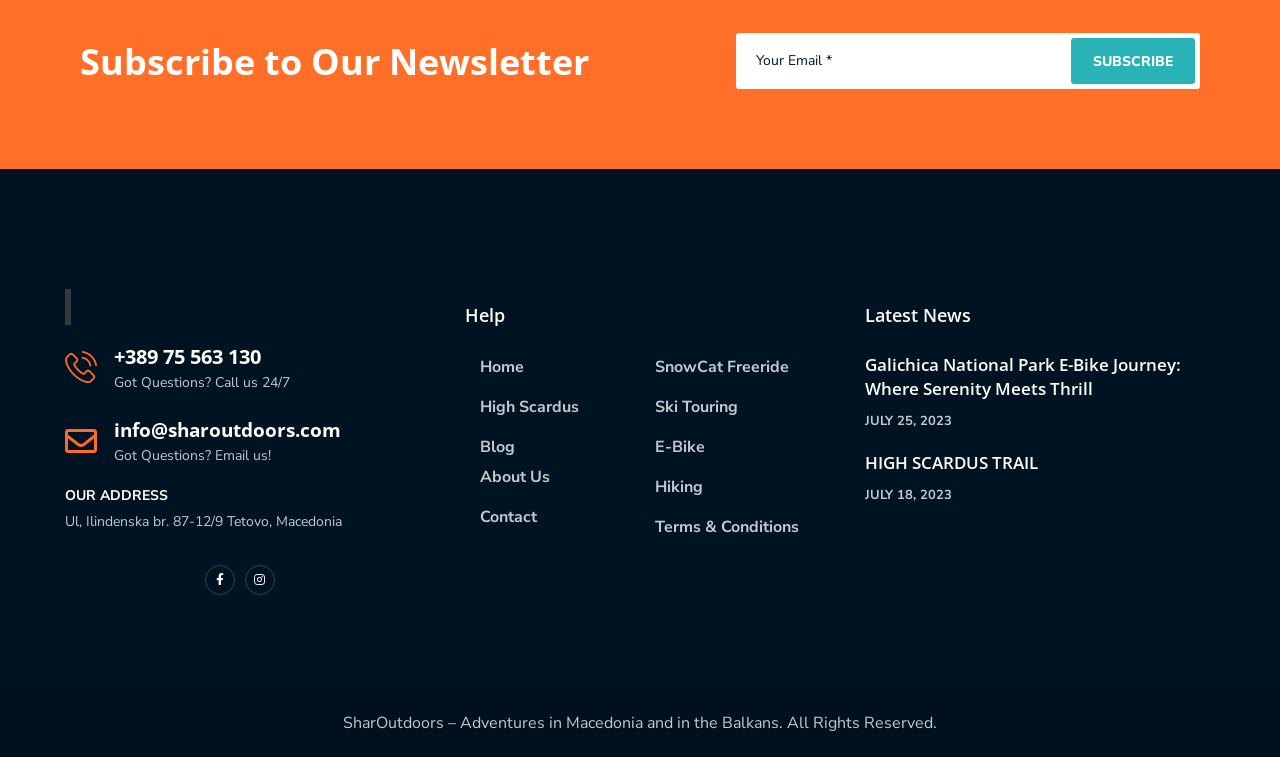Answer the question briefly using a single word or phrase: 
What is the purpose of the form?

Contact form